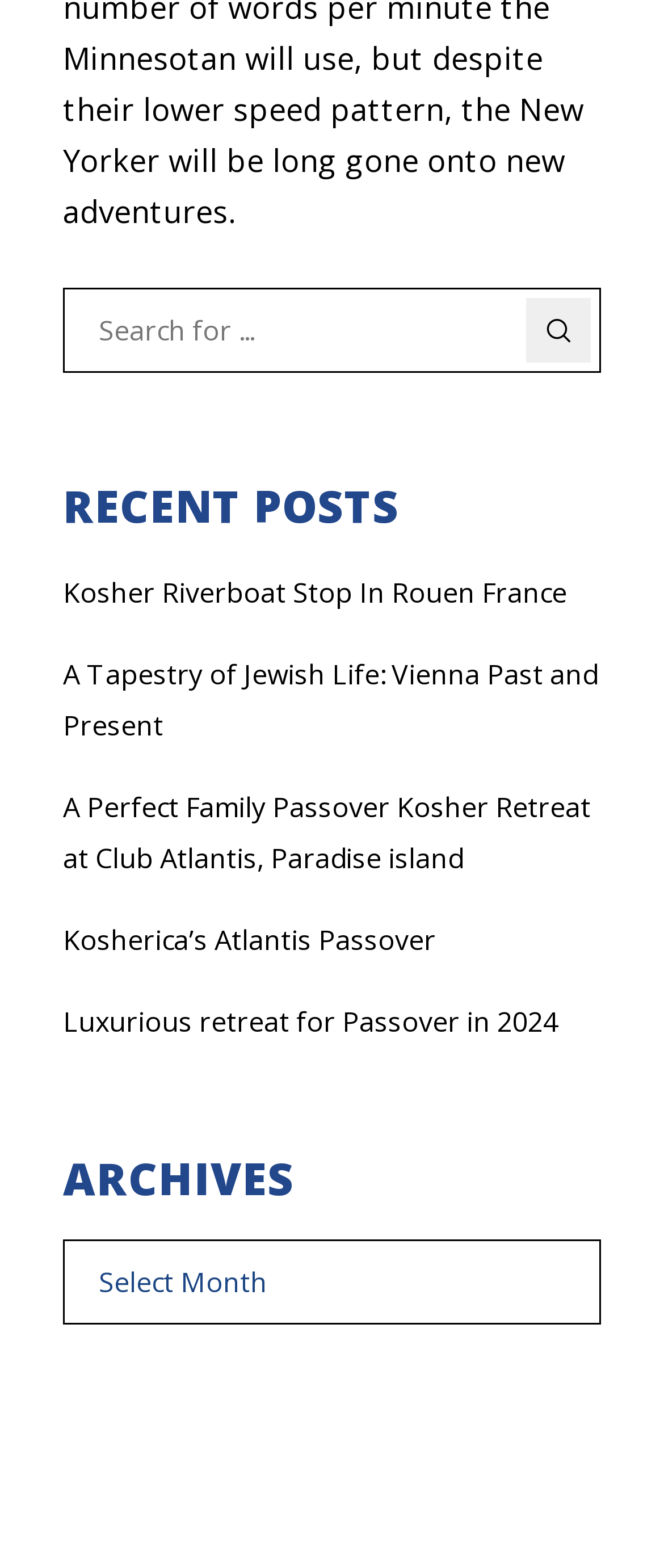Give a concise answer of one word or phrase to the question: 
What is the category of the links listed below 'RECENT POSTS'?

Blog posts